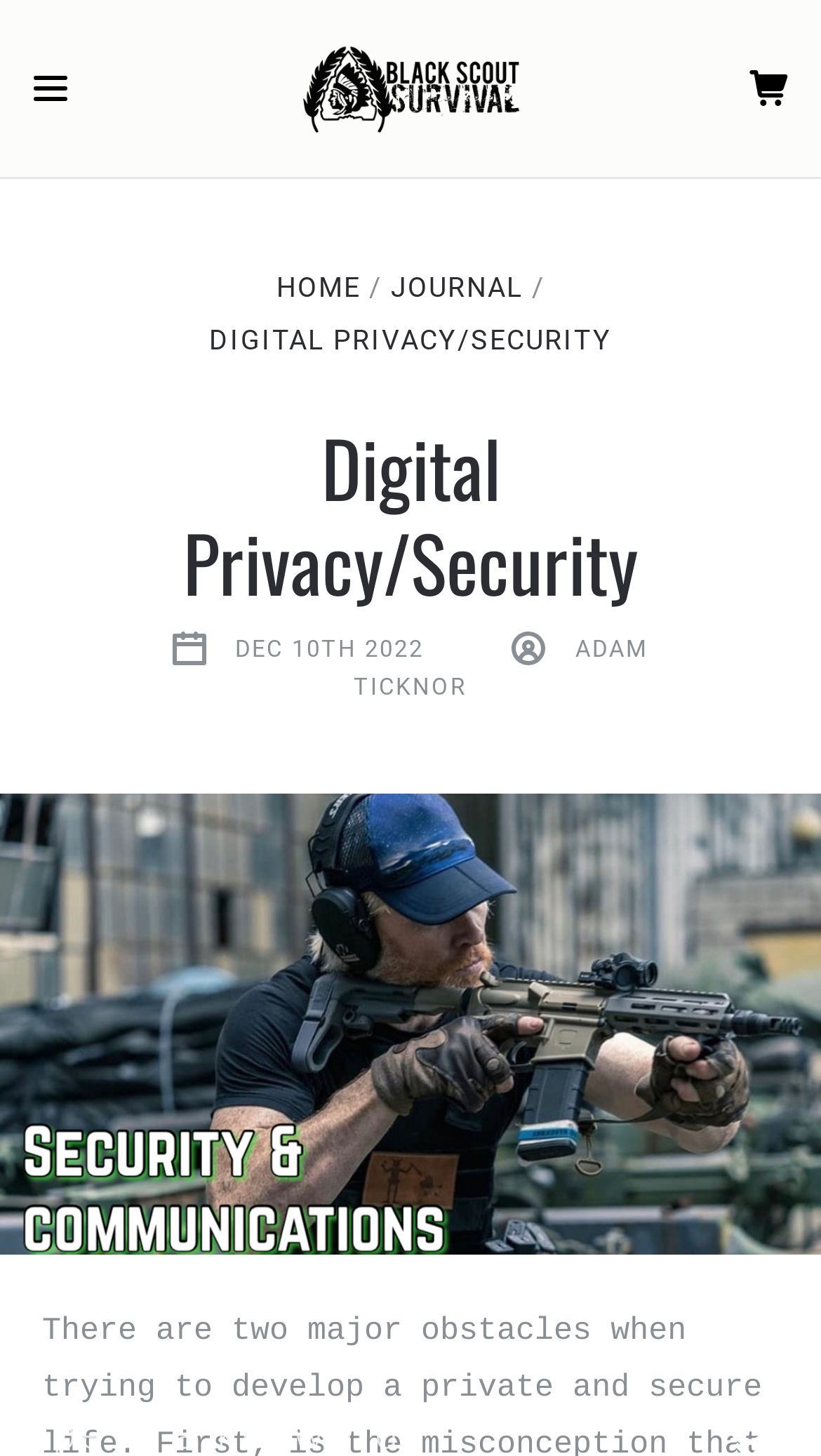What is the topic of the webpage?
Please answer the question with a detailed and comprehensive explanation.

The topic of the webpage can be found in the middle of the webpage, where it is written as 'Digital Privacy/Security' in a heading element.